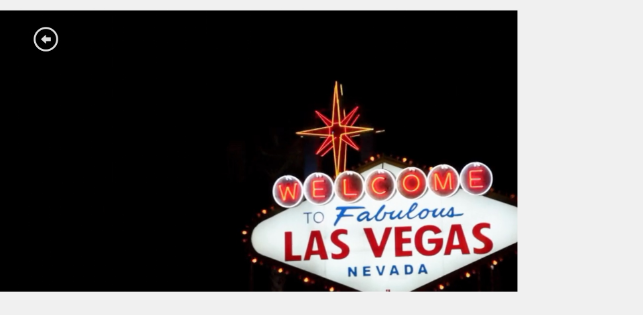Generate an elaborate caption that includes all aspects of the image.

The image showcases the iconic "Welcome to Fabulous Las Vegas" sign, a symbol of the vibrant entertainment capital of the world. The sign is adorned with bright neon lights and a distinctive starburst at the top, creating a lively and inviting atmosphere. The words "WELCOME," "TO," and "Fabulous" are displayed prominently above "LAS VEGAS" in bold red letters, with "NEVADA" elegantly scripted below. Set against a dark backdrop, the dazzling illumination of the sign captures the excitement and allure of Las Vegas, making it a memorable landmark for visitors and a popular spot for photographs.